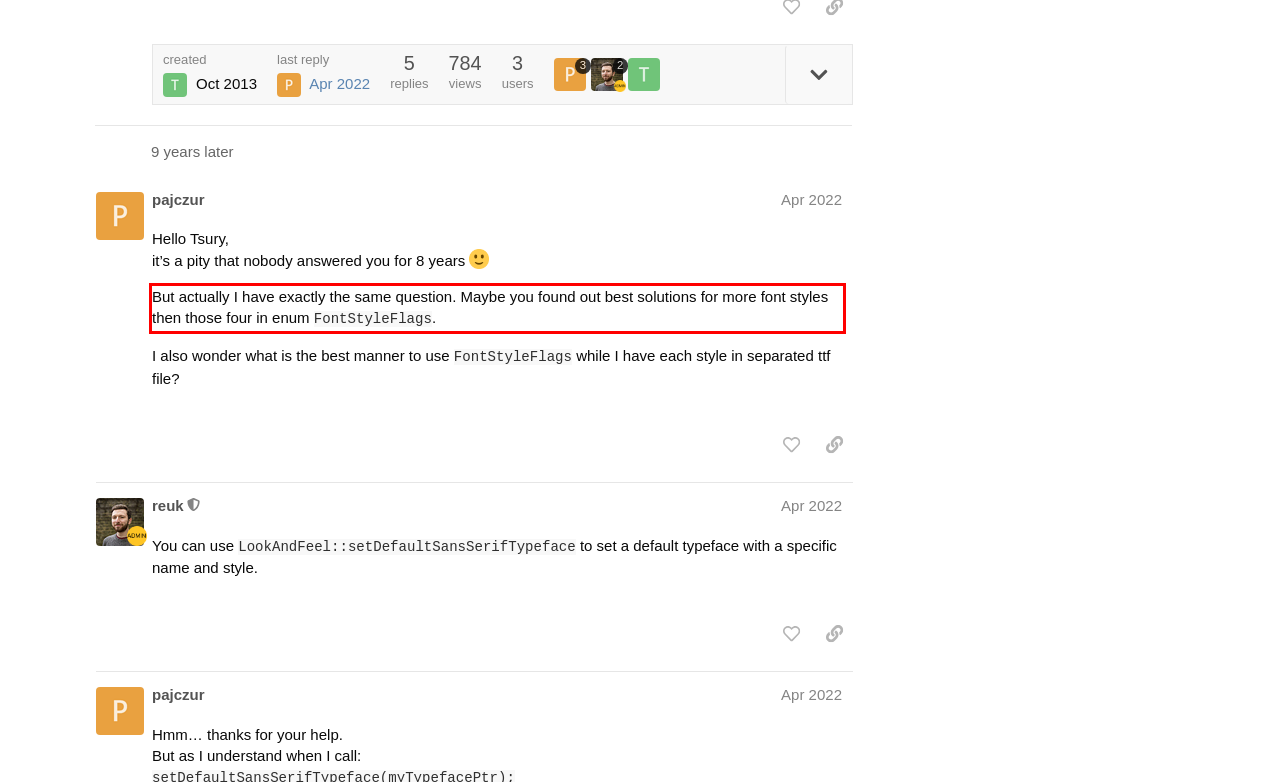Using the webpage screenshot, recognize and capture the text within the red bounding box.

But actually I have exactly the same question. Maybe you found out best solutions for more font styles then those four in enum FontStyleFlags.